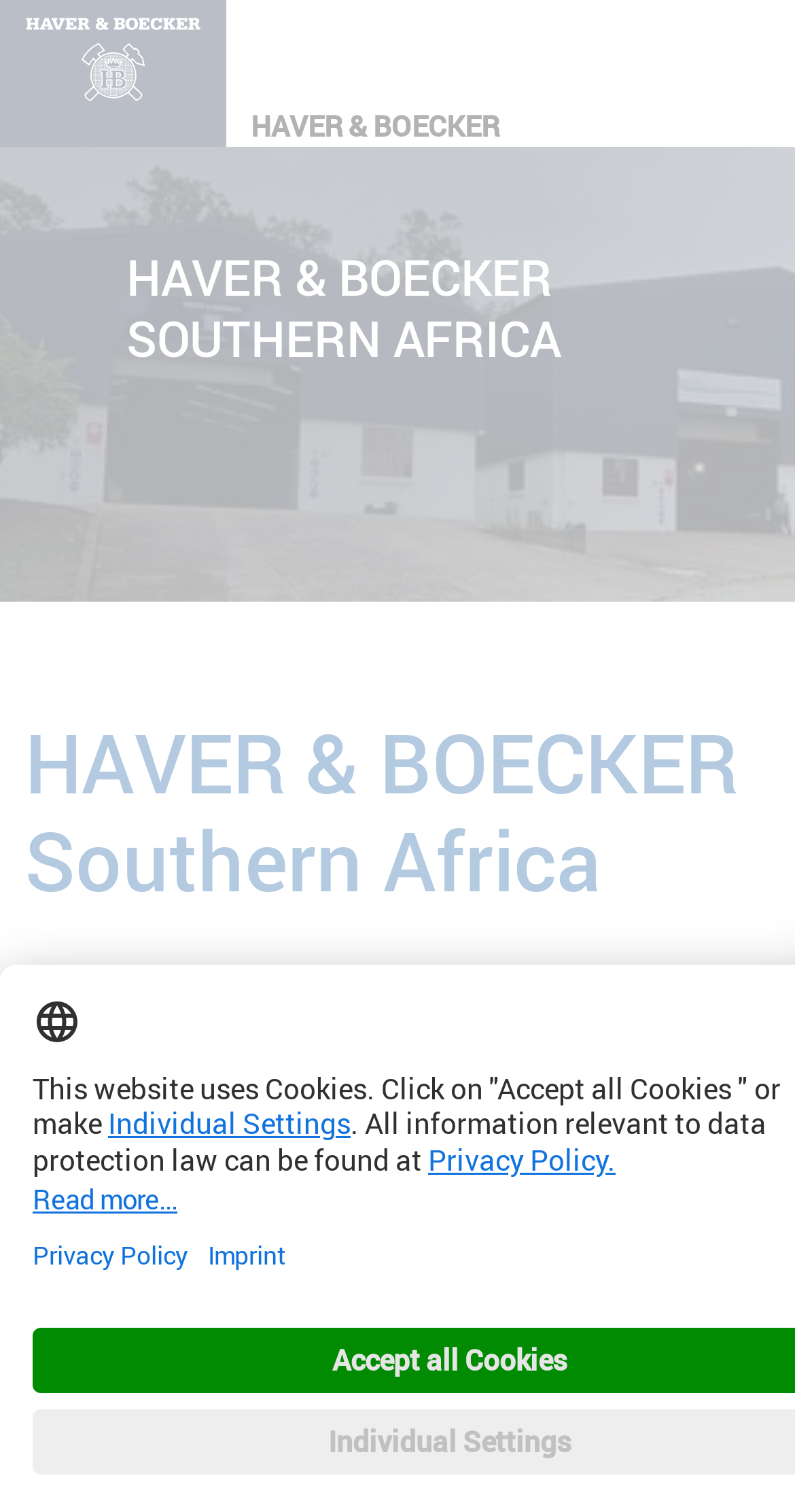Answer the question in one word or a short phrase:
What is the purpose of the 'Open Privacy settings' button?

Access privacy settings